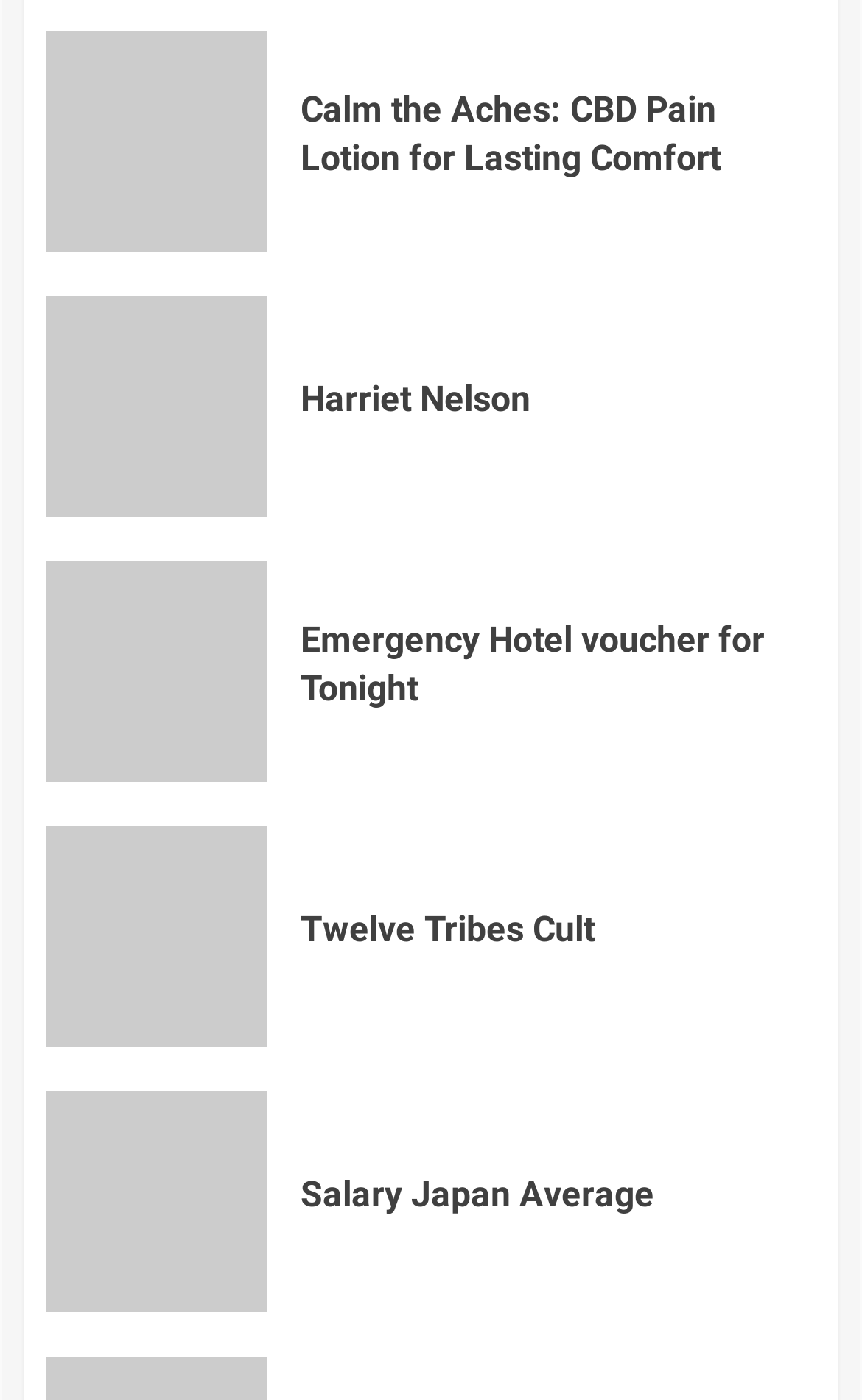Locate the bounding box coordinates of the element that needs to be clicked to carry out the instruction: "Check Salary Japan Average". The coordinates should be given as four float numbers ranging from 0 to 1, i.e., [left, top, right, bottom].

[0.349, 0.838, 0.759, 0.868]